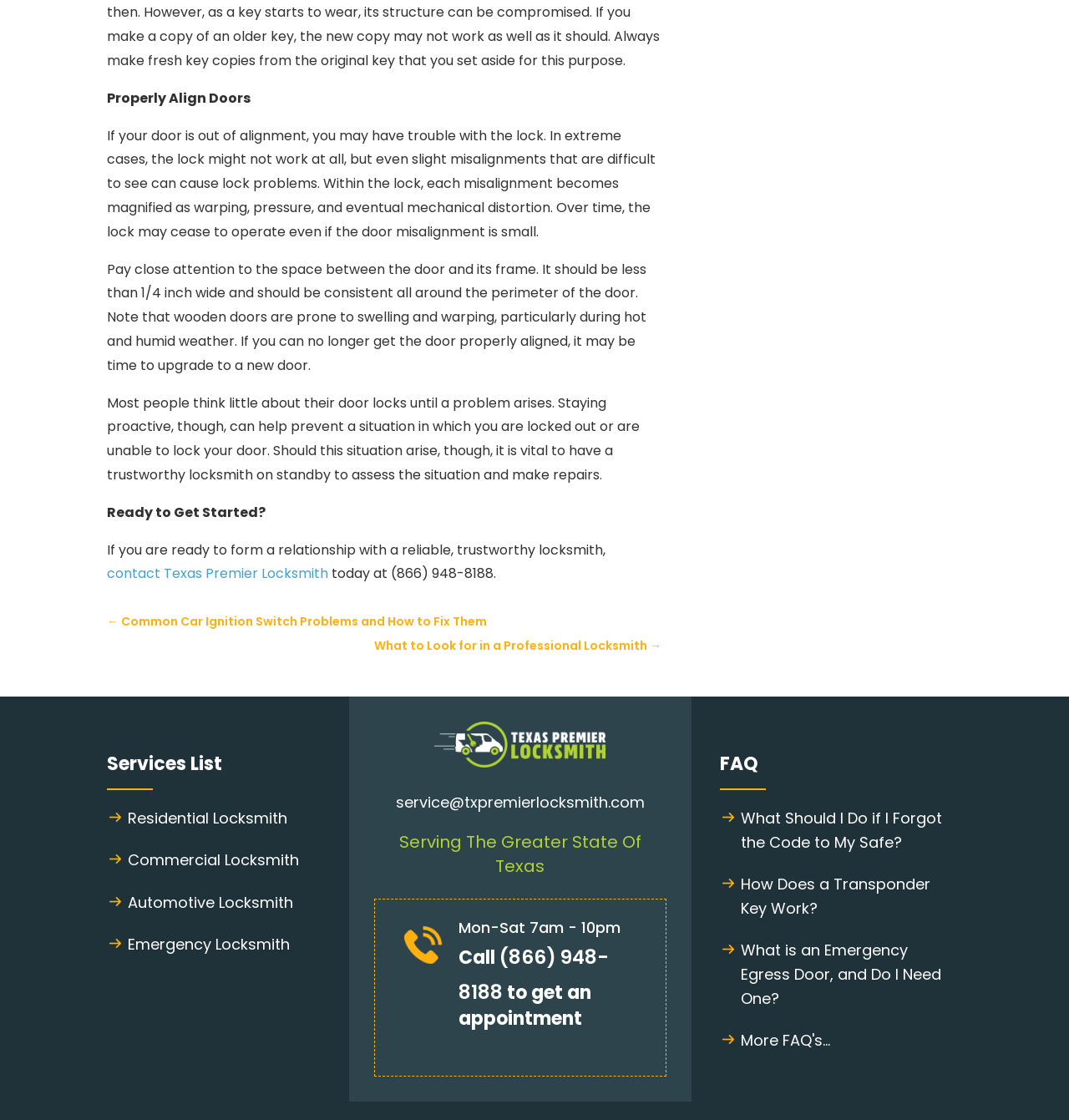Please identify the bounding box coordinates of the element's region that should be clicked to execute the following instruction: "Read the Whitepaper". The bounding box coordinates must be four float numbers between 0 and 1, i.e., [left, top, right, bottom].

None